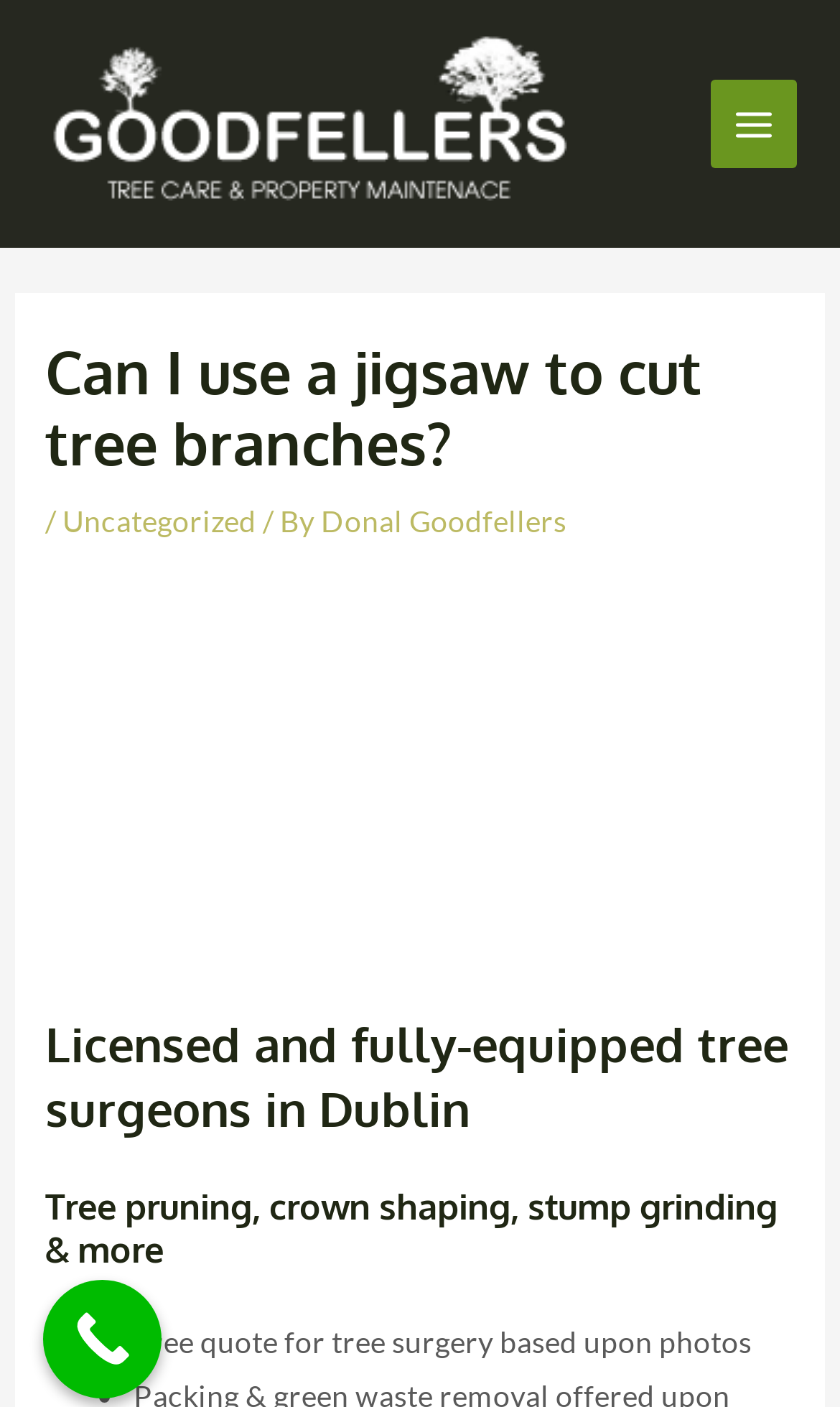Look at the image and answer the question in detail:
What is the position of the 'Call Now Button'?

The position of the 'Call Now Button' can be determined by looking at the bounding box coordinates of the link element with the text 'Call Now Button', which has a y1 value of 0.91, indicating that it is located at the bottom of the webpage, and an x1 value of 0.051, indicating that it is located on the left side of the webpage.